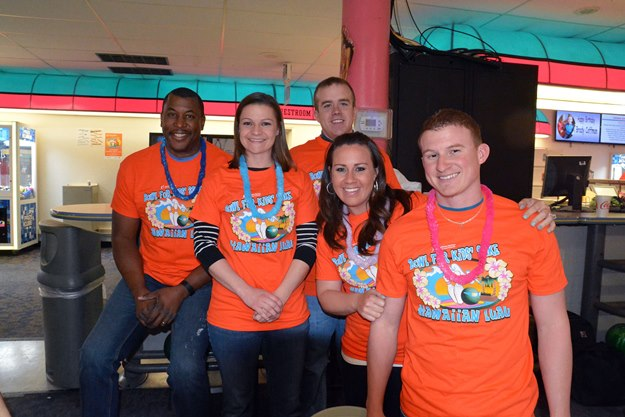Use a single word or phrase to answer the question: What is the name of the organization being supported?

Big Brothers Big Sisters